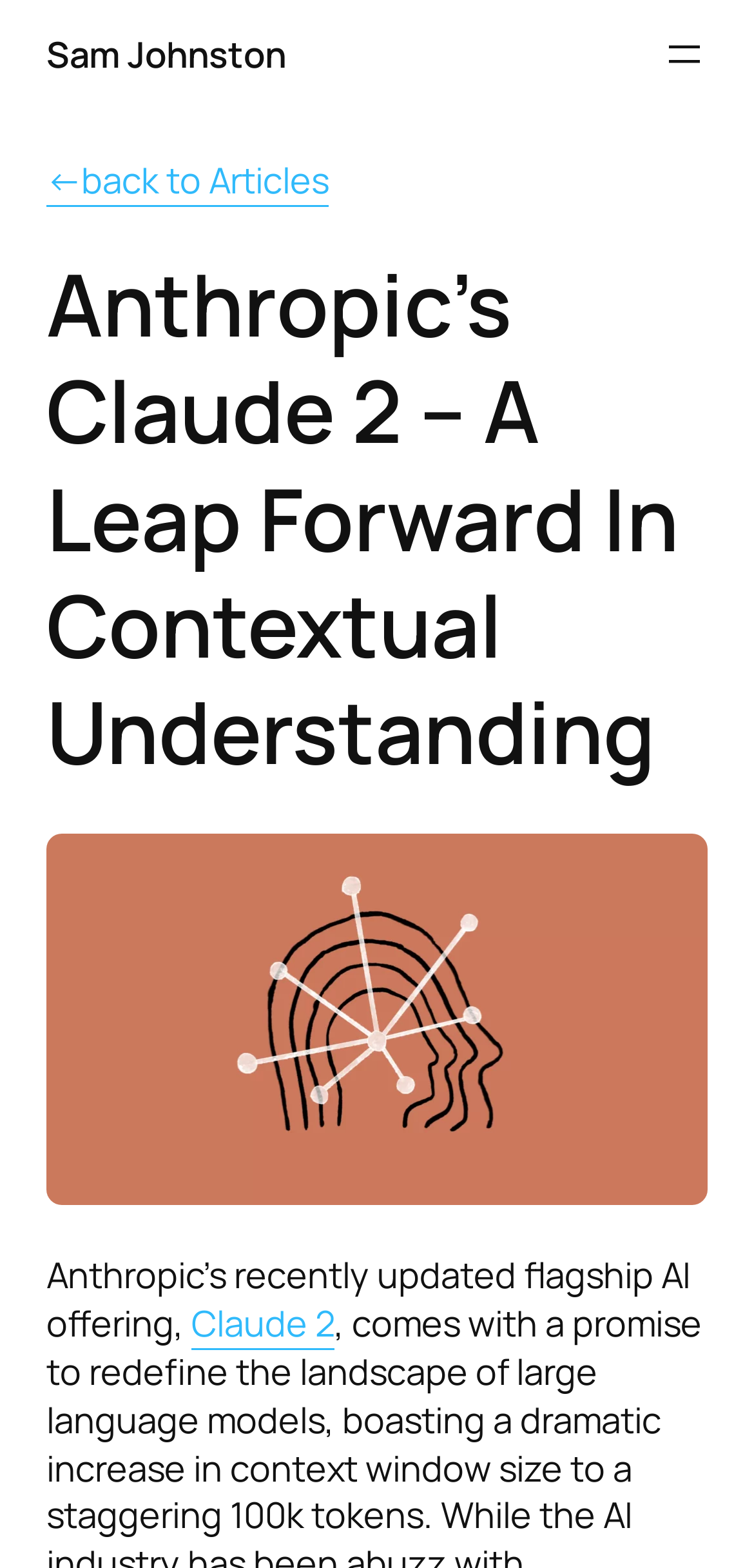Please provide a short answer using a single word or phrase for the question:
What is the name of the AI offering?

Claude 2